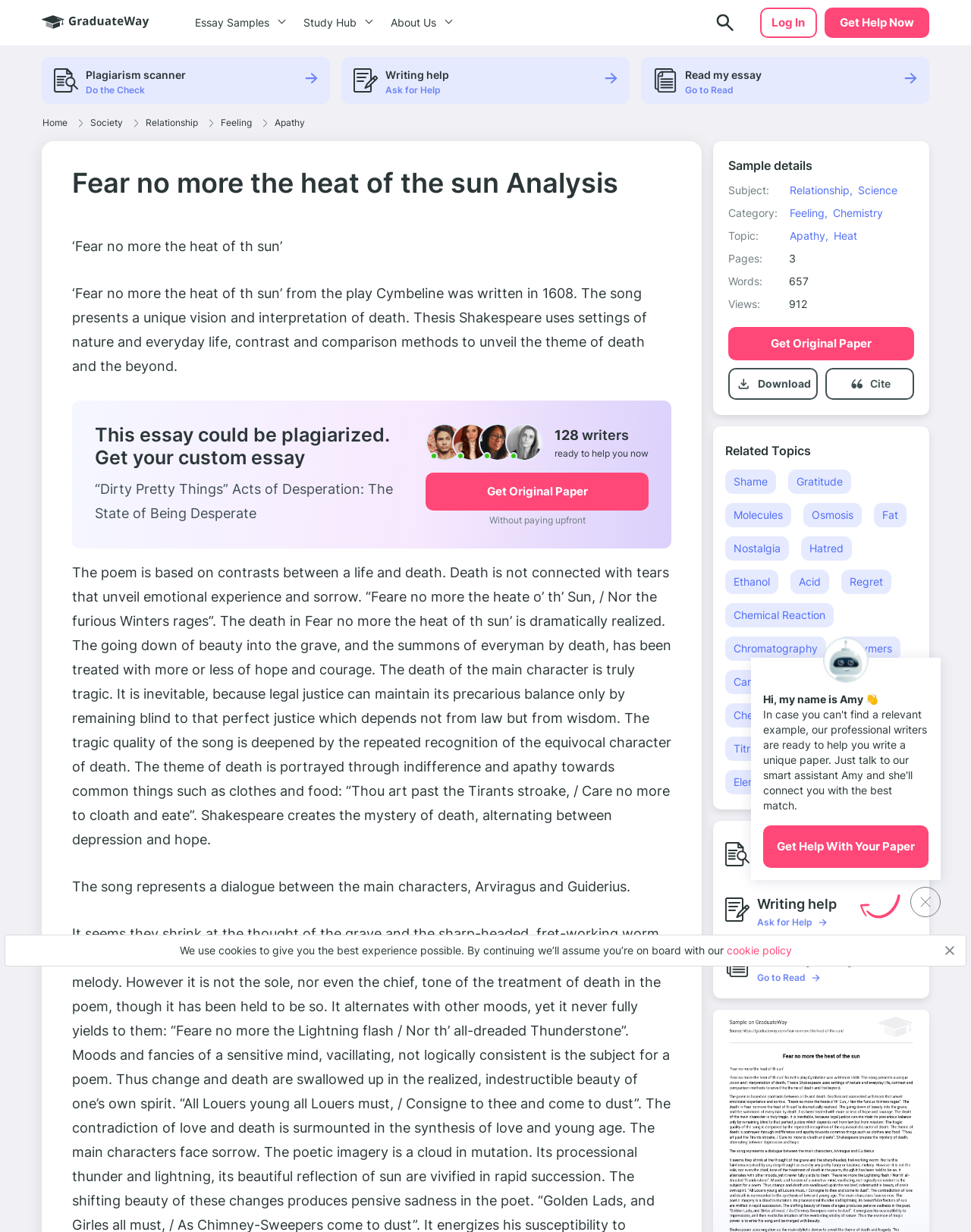Determine the bounding box coordinates of the region to click in order to accomplish the following instruction: "Click the 'Download' button". Provide the coordinates as four float numbers between 0 and 1, specifically [left, top, right, bottom].

[0.78, 0.306, 0.835, 0.317]